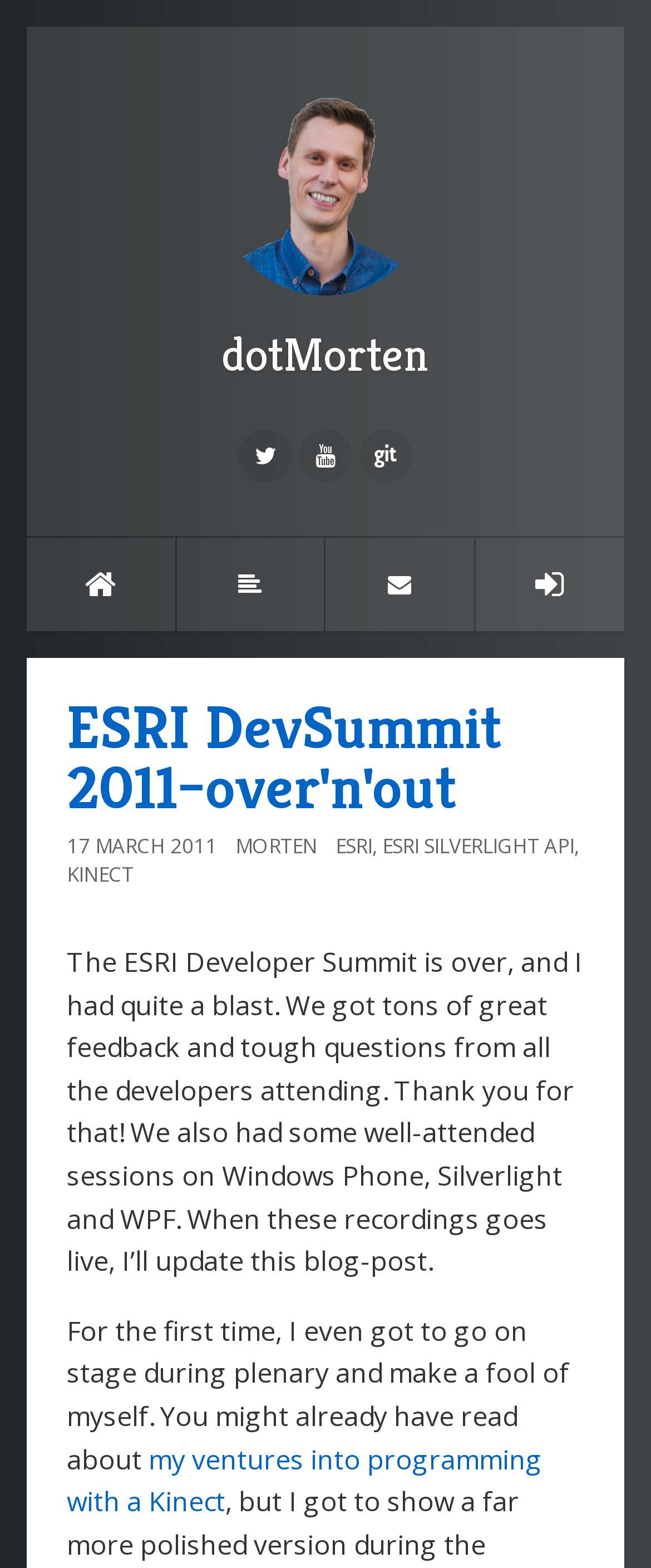Write an exhaustive caption that covers the webpage's main aspects.

The webpage is a blog post titled "ESRI DevSummit 2011–over'n'out" on the dotMorten website. At the top, there is a header section with a logo image of dotMorten, accompanied by several social media links represented by icons. Below the header, there is a secondary header section with a heading that matches the title of the blog post. This section also contains the date "17 MARCH 2011" and several links to related topics, including the author's name, ESRI, and ESRI Silverlight API.

The main content of the blog post is a paragraph of text that summarizes the author's experience at the ESRI Developer Summit. The text is divided into two sections, with the first section describing the event and the feedback received, and the second section mentioning the author's on-stage appearance and a link to a related topic about programming with a Kinect.

Throughout the webpage, there are several links and icons that provide additional information and navigation options. The overall layout is organized, with clear headings and concise text, making it easy to follow the author's narrative.